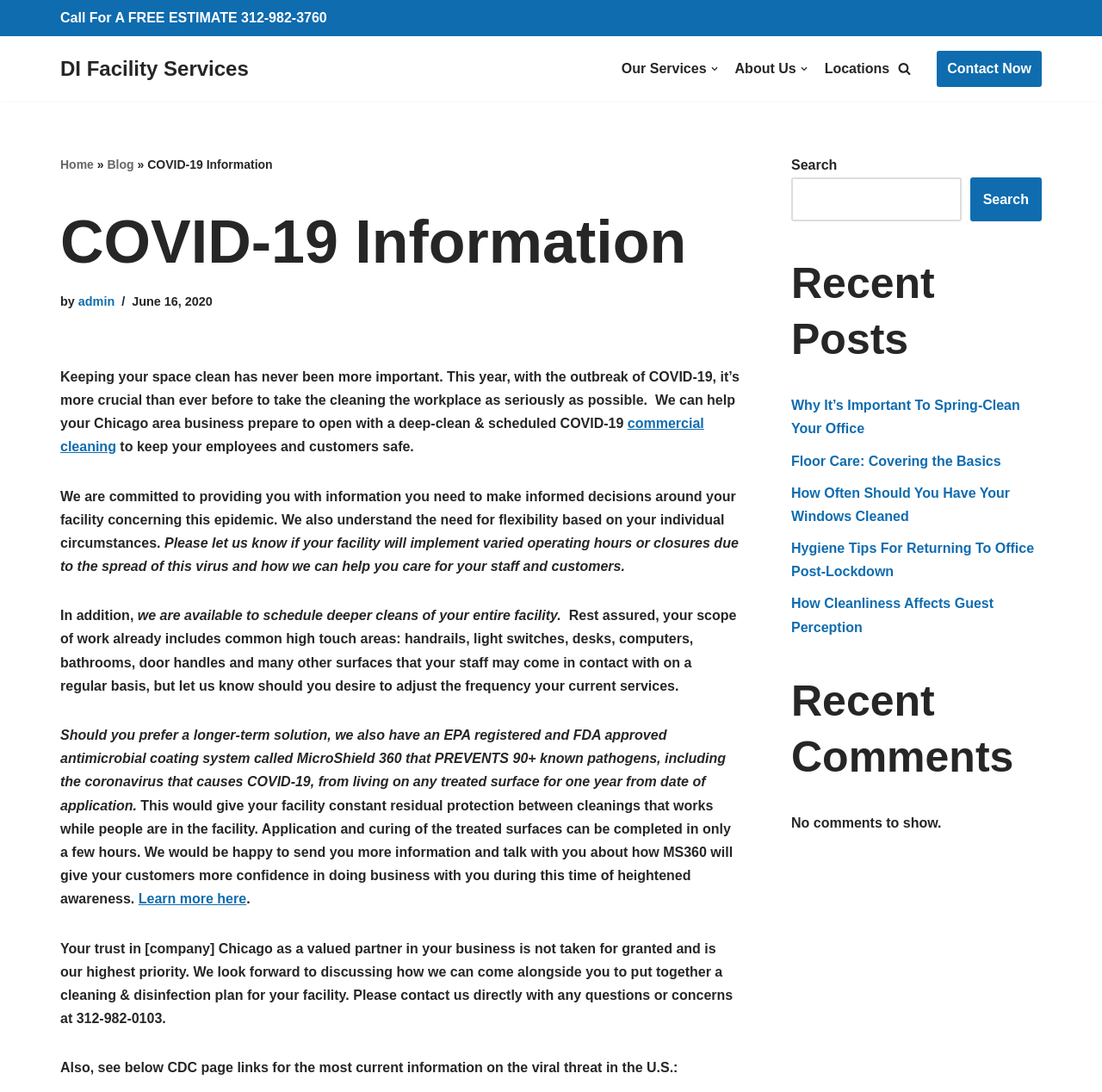Specify the bounding box coordinates of the area to click in order to execute this command: 'Read the 'Hygiene Tips For Returning To Office Post-Lockdown' article'. The coordinates should consist of four float numbers ranging from 0 to 1, and should be formatted as [left, top, right, bottom].

[0.718, 0.495, 0.938, 0.53]